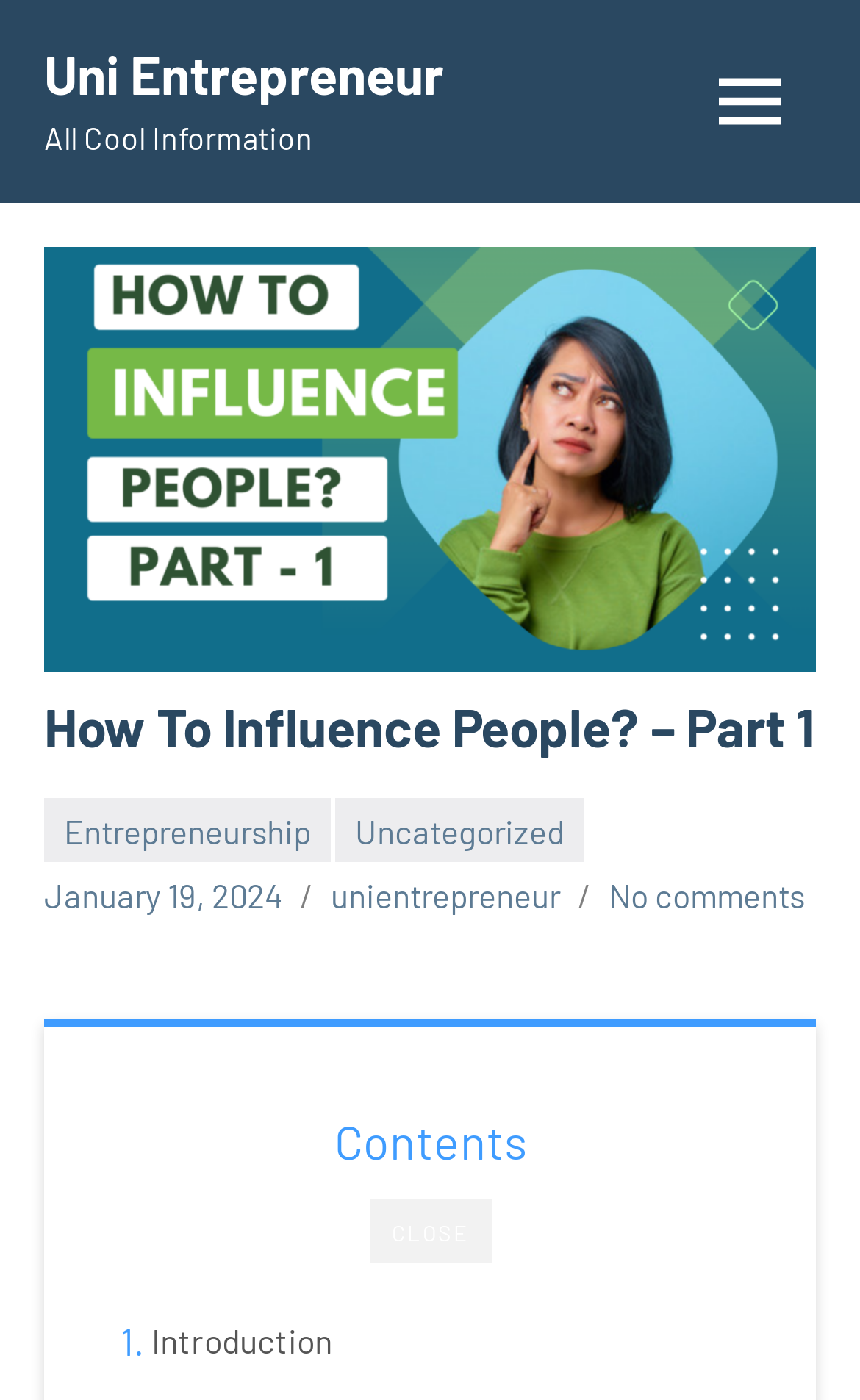Please find the bounding box coordinates of the element that you should click to achieve the following instruction: "Click the Entrepreneurship link". The coordinates should be presented as four float numbers between 0 and 1: [left, top, right, bottom].

[0.051, 0.57, 0.385, 0.616]